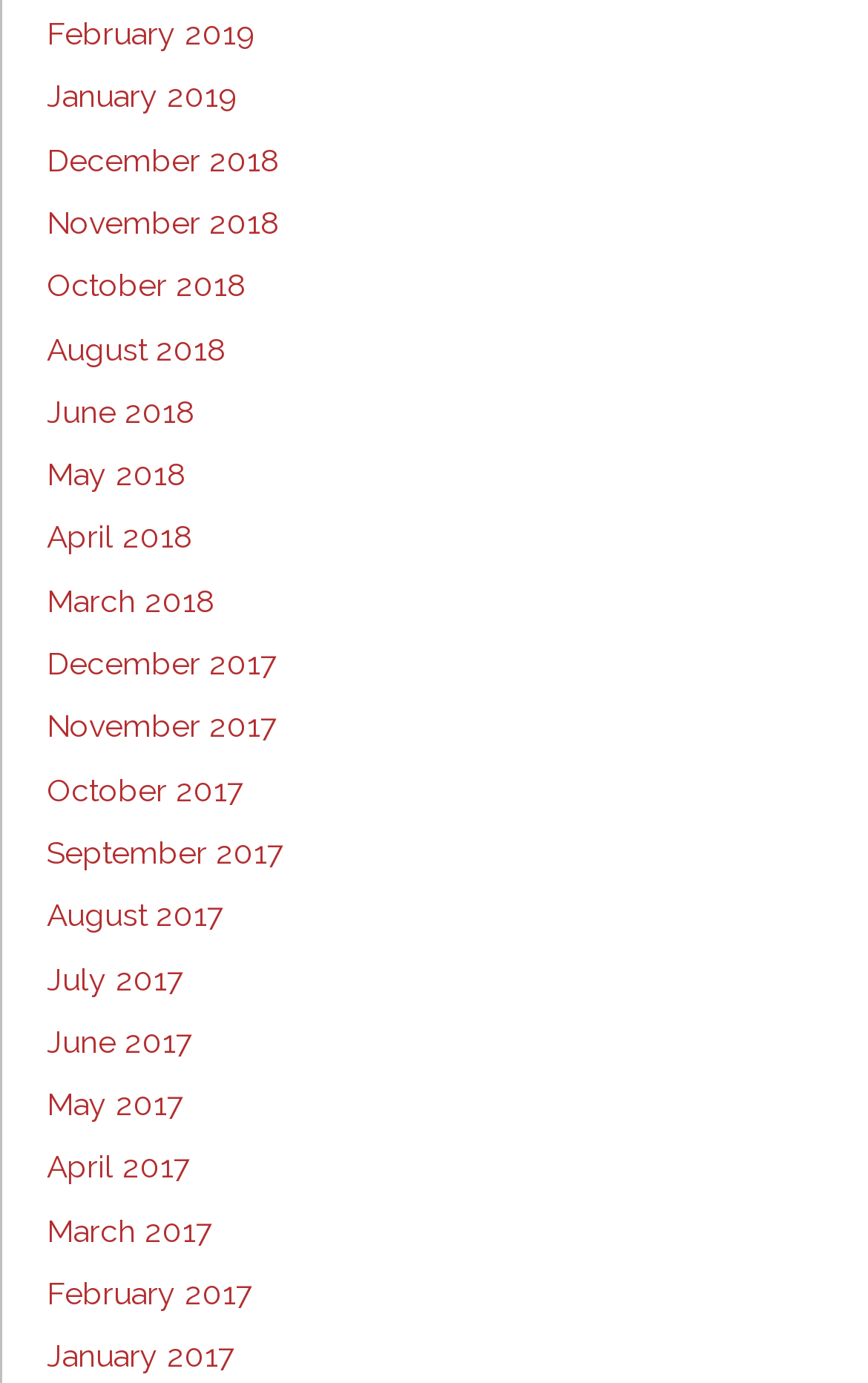Pinpoint the bounding box coordinates of the clickable area needed to execute the instruction: "view December 2018". The coordinates should be specified as four float numbers between 0 and 1, i.e., [left, top, right, bottom].

[0.054, 0.102, 0.323, 0.128]